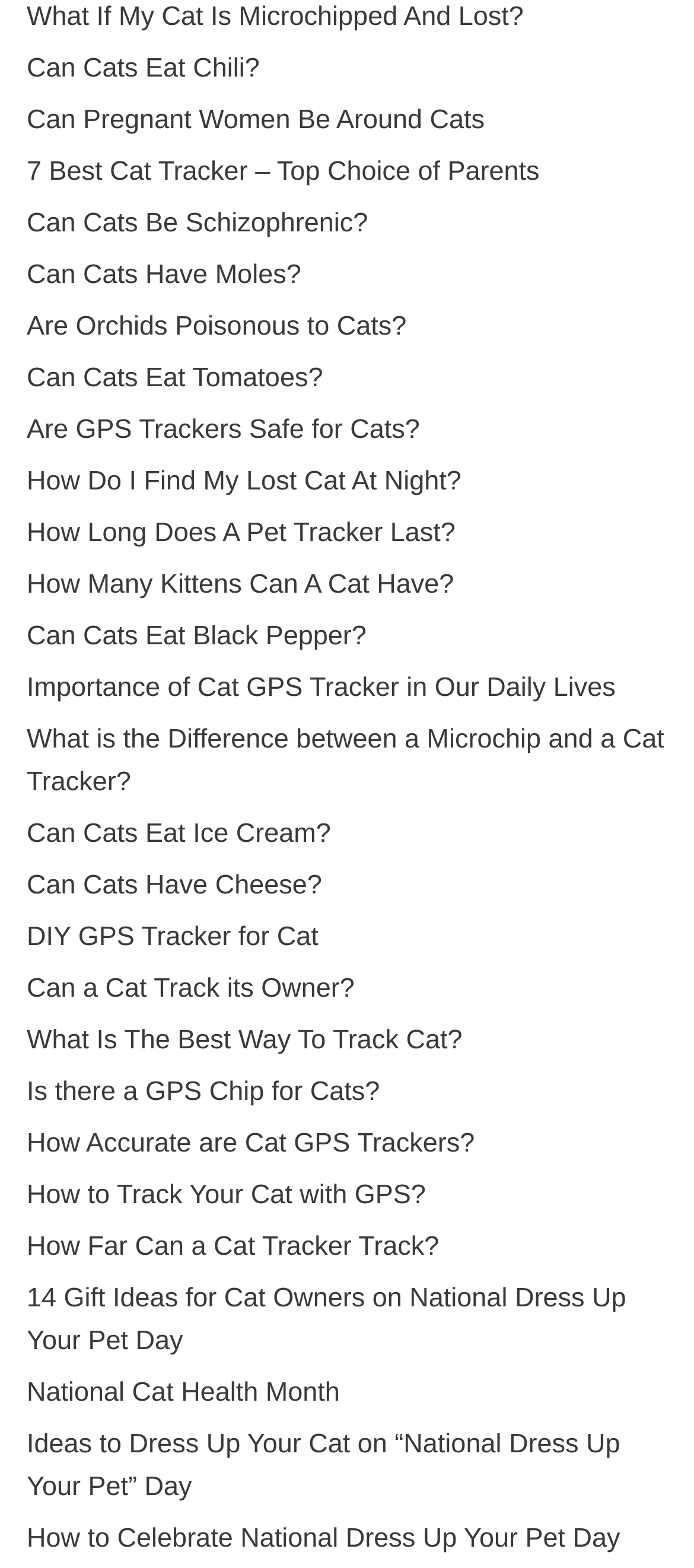Please find the bounding box coordinates of the clickable region needed to complete the following instruction: "Click 2012". The bounding box coordinates must consist of four float numbers between 0 and 1, i.e., [left, top, right, bottom].

None